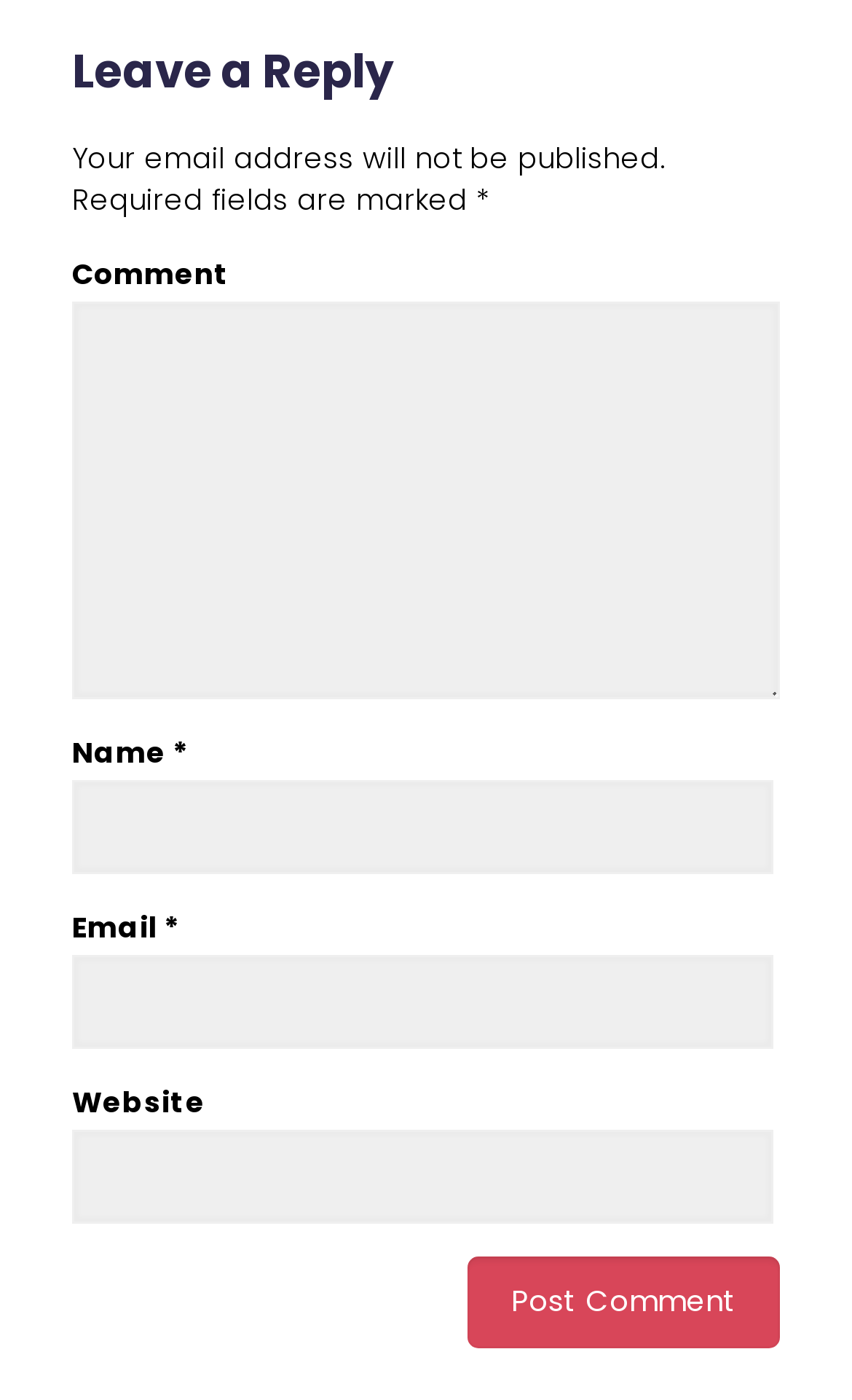Provide the bounding box coordinates of the HTML element described by the text: "parent_node: Comment name="comment"".

[0.085, 0.215, 0.915, 0.499]